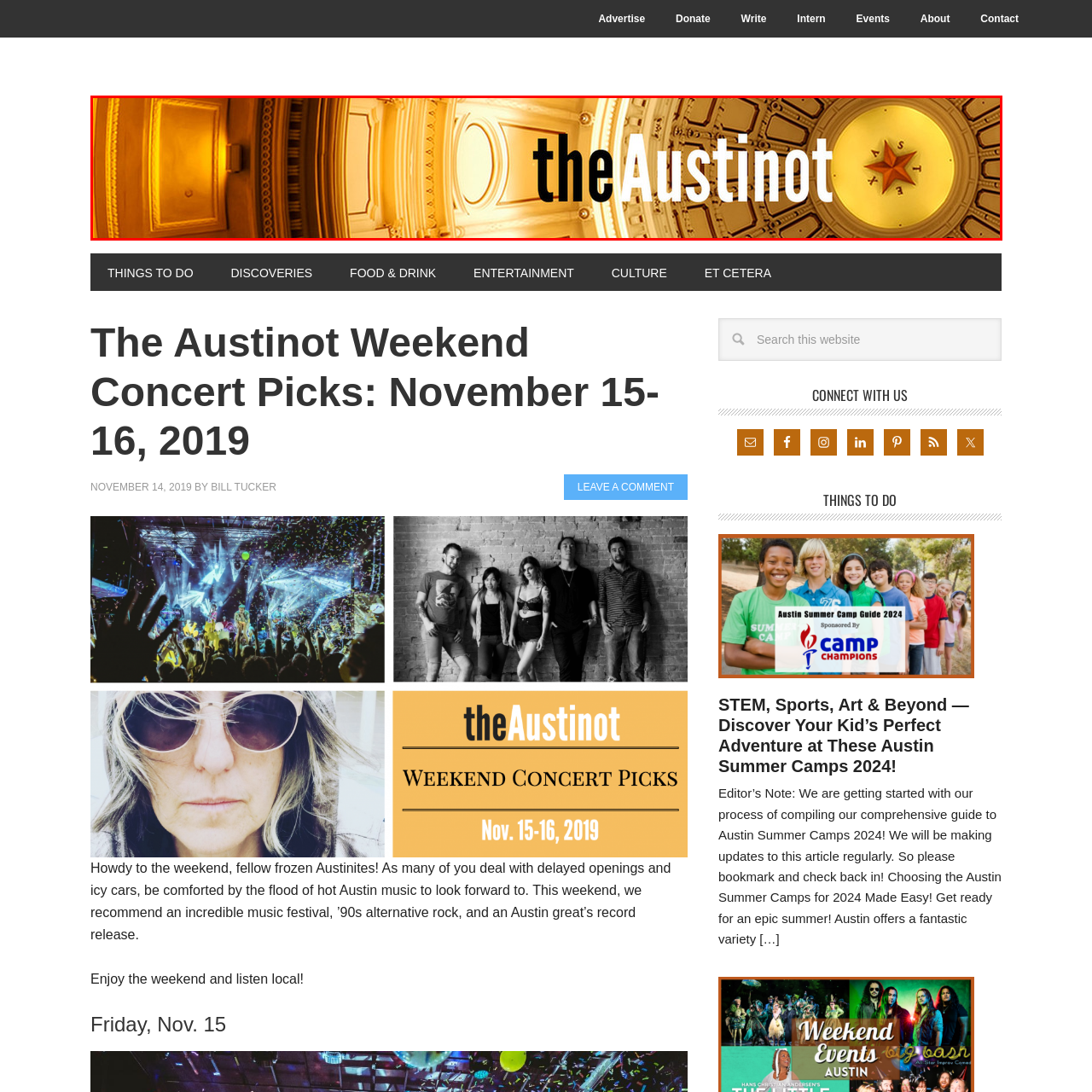View the image inside the red-bordered box and answer the given question using a single word or phrase:
What is the shape of the Texas emblem?

Star